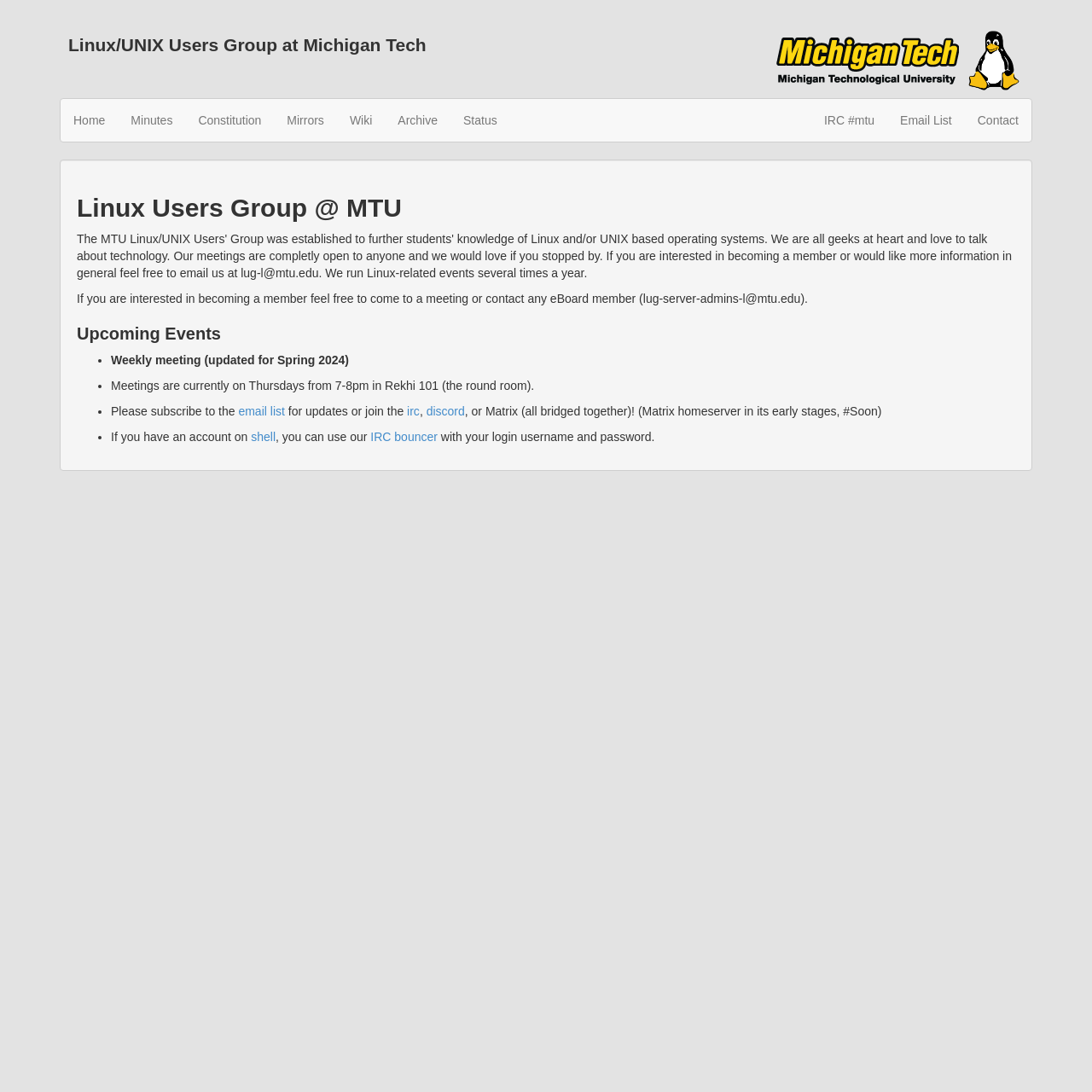Please answer the following question using a single word or phrase: 
What is the location of the weekly meeting?

Rekhi 101